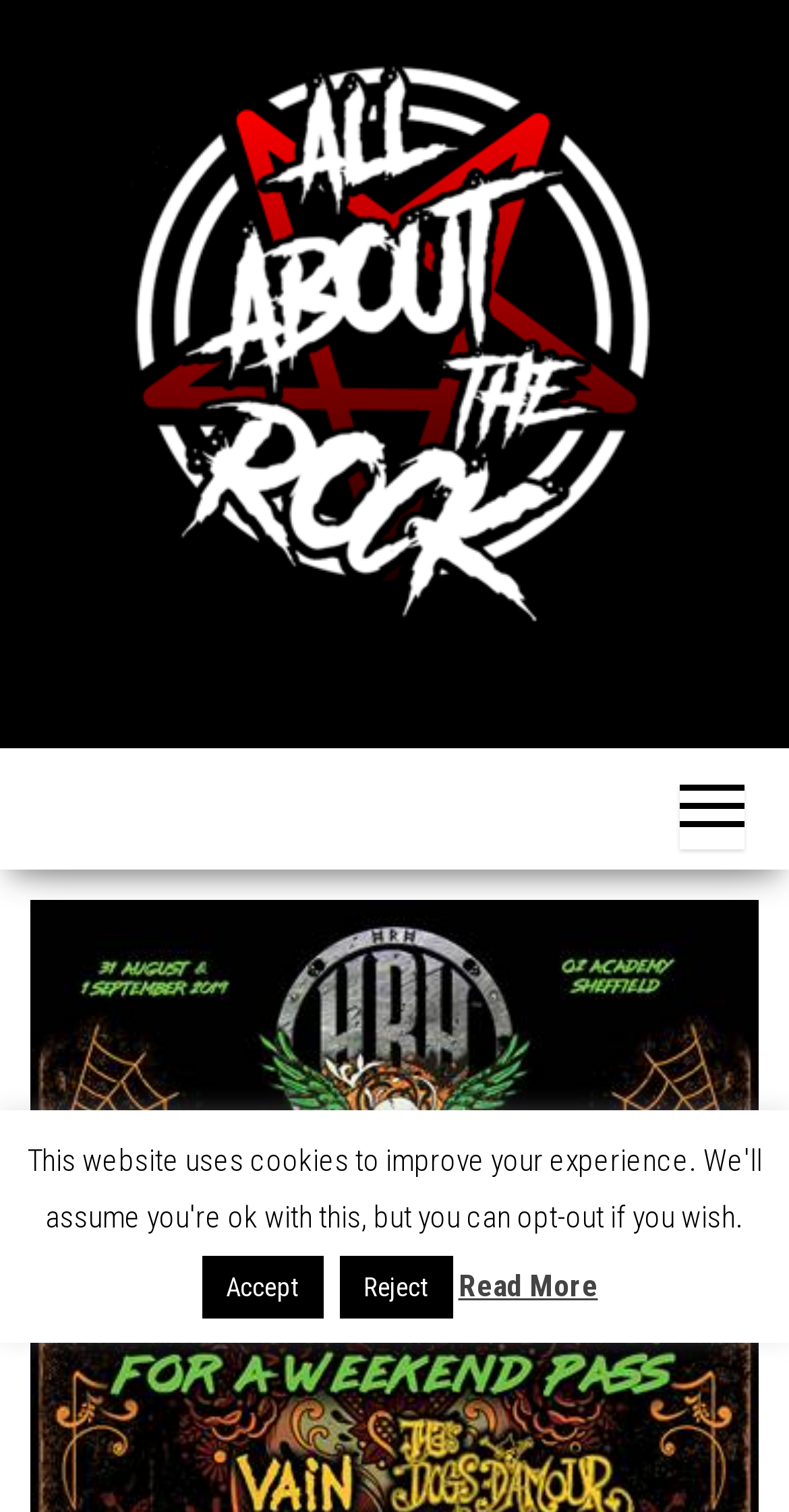What is the name of the website? Based on the image, give a response in one word or a short phrase.

All About The Rock